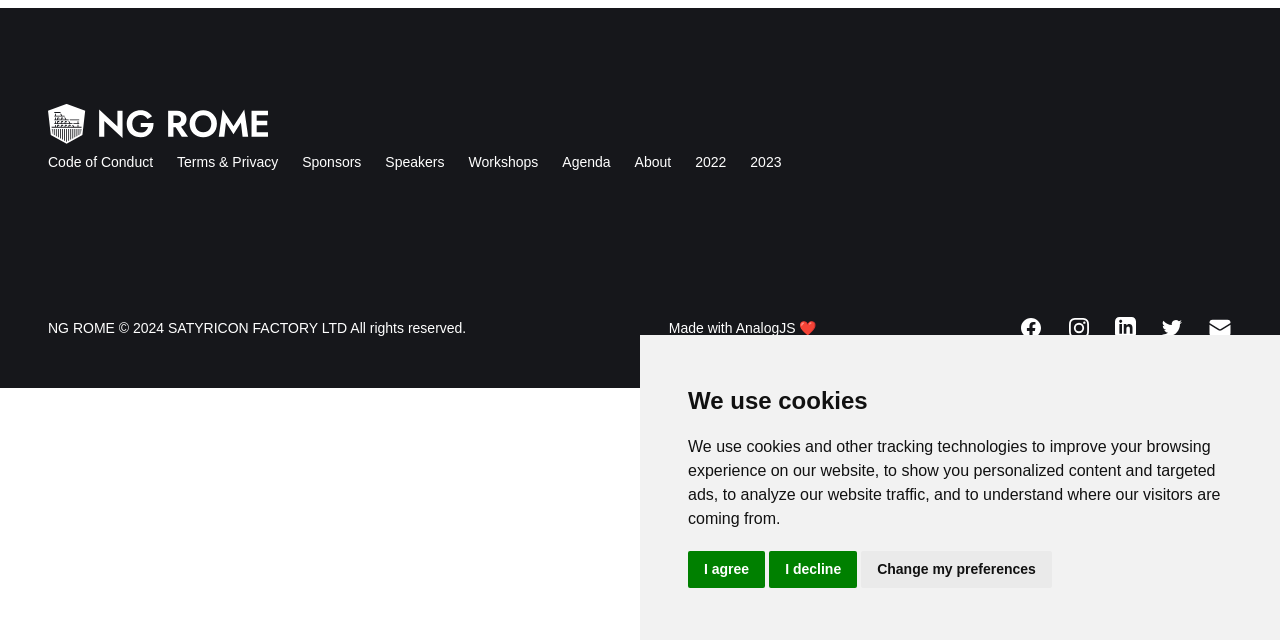Find and provide the bounding box coordinates for the UI element described with: "My Account".

None